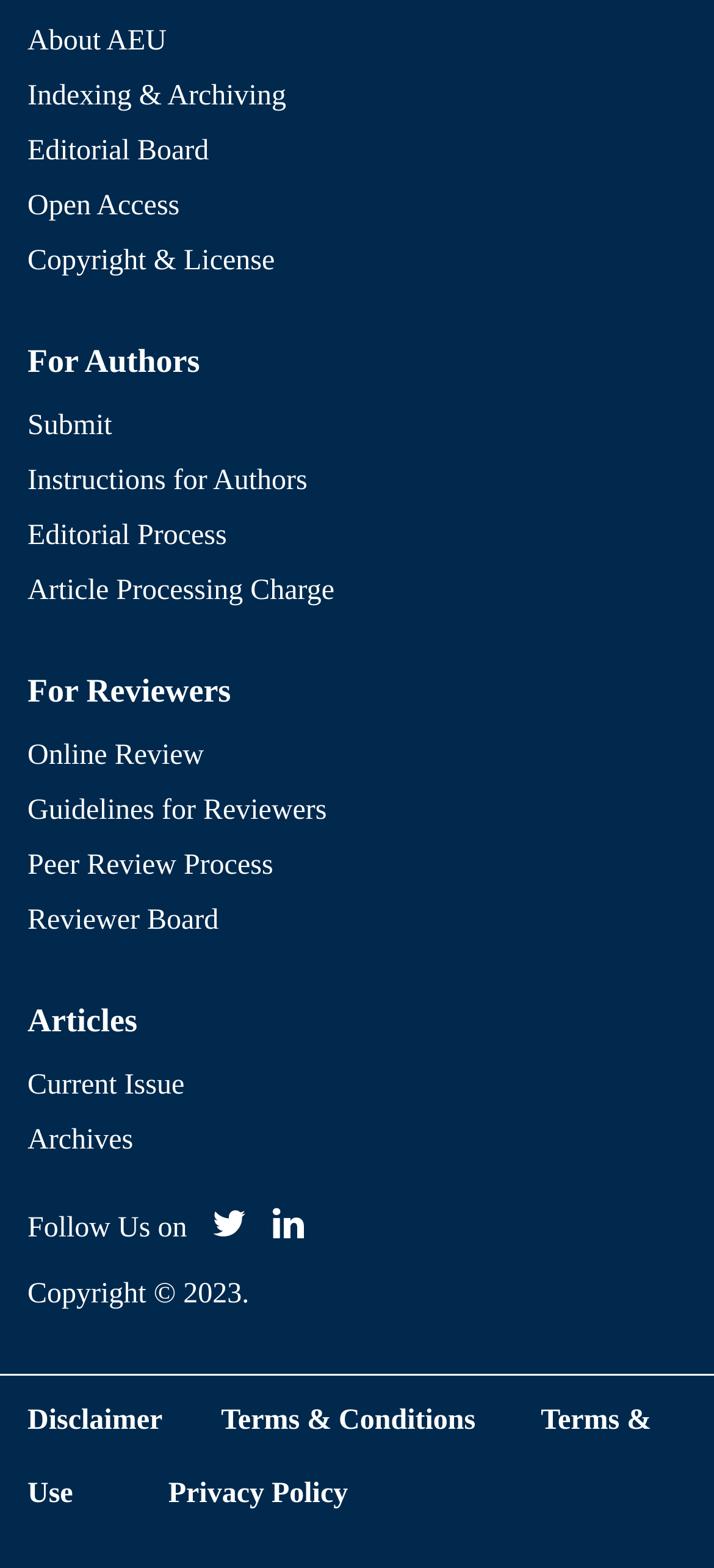Please identify the bounding box coordinates for the region that you need to click to follow this instruction: "Click on About AEU".

[0.038, 0.016, 0.233, 0.036]